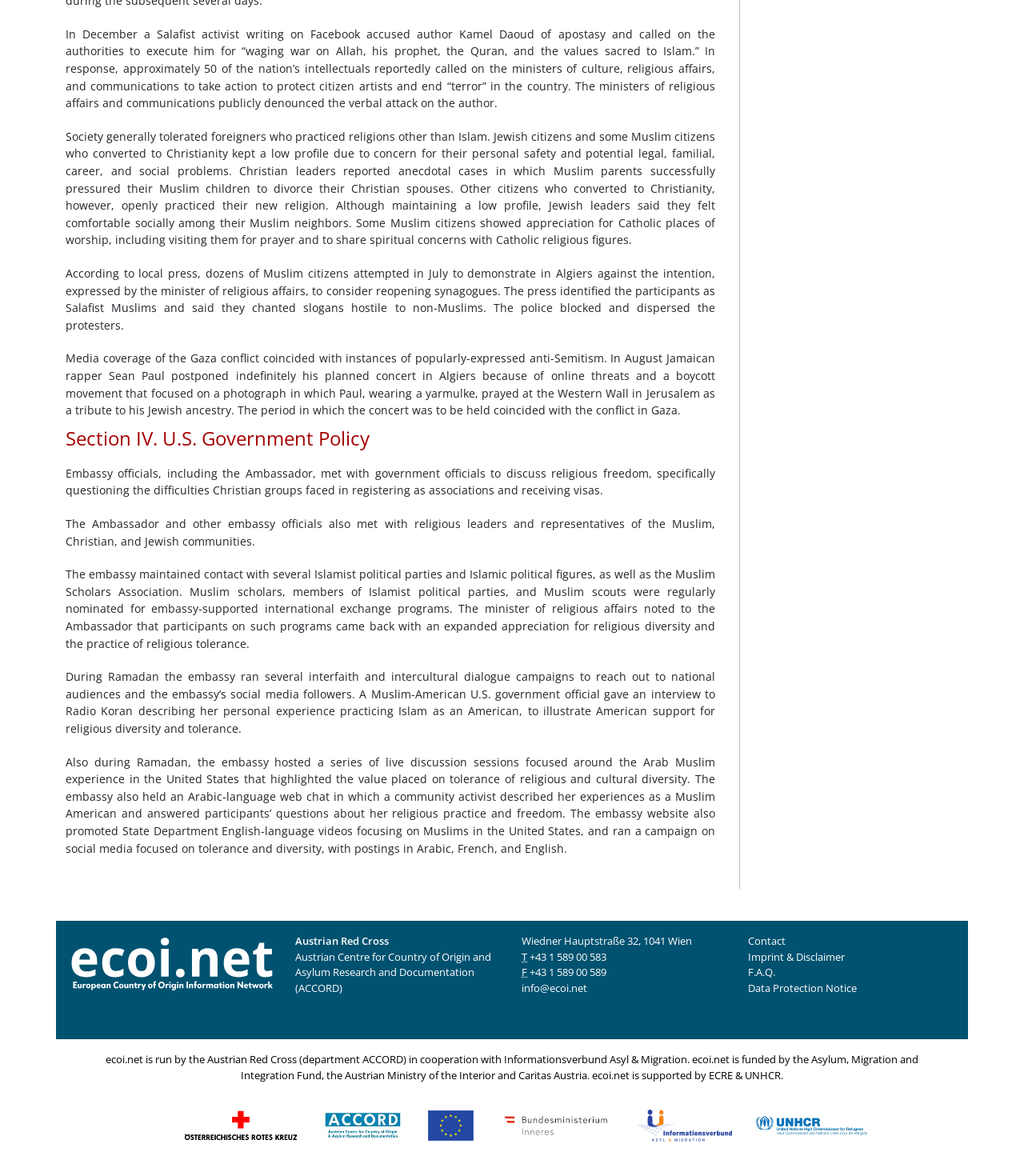Please determine the bounding box of the UI element that matches this description: title="Austrian Red Cross". The coordinates should be given as (top-left x, top-left y, bottom-right x, bottom-right y), with all values between 0 and 1.

[0.179, 0.95, 0.291, 0.962]